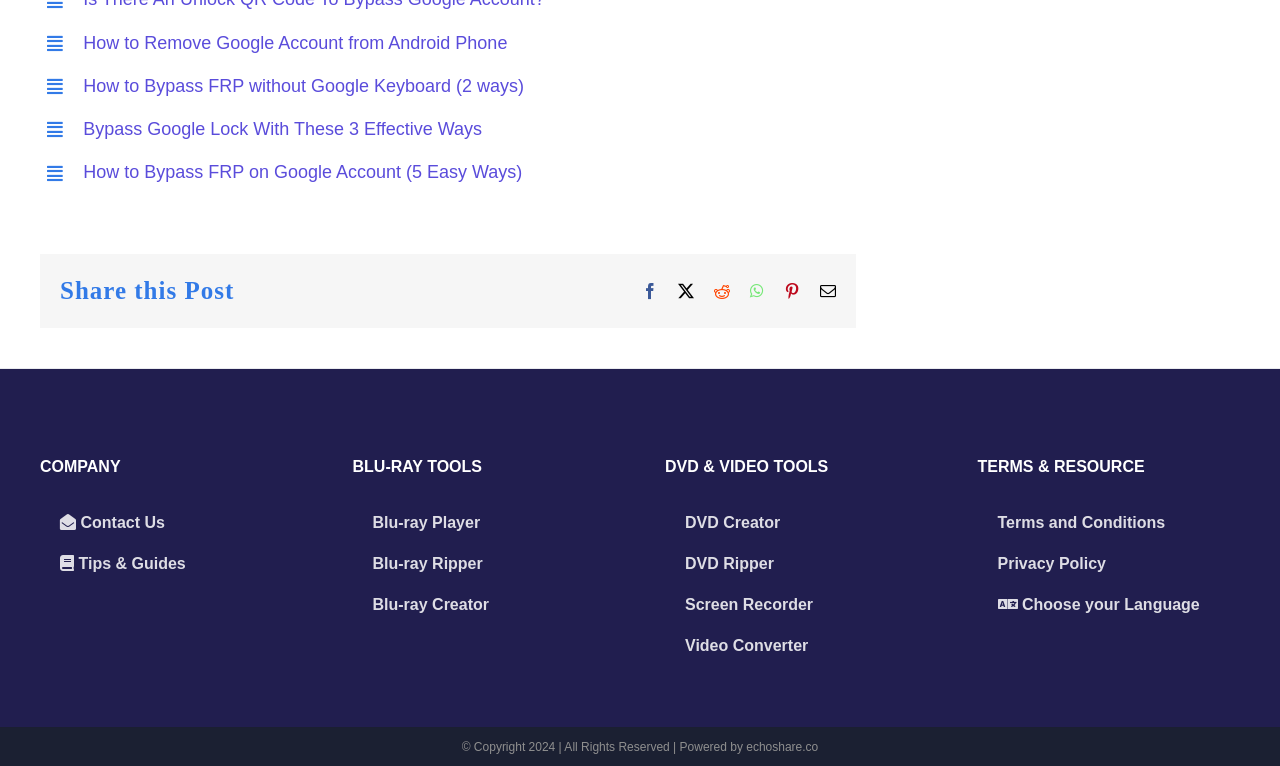Please locate the bounding box coordinates of the element that should be clicked to complete the given instruction: "Click on 'barnhaus steel builders'".

None